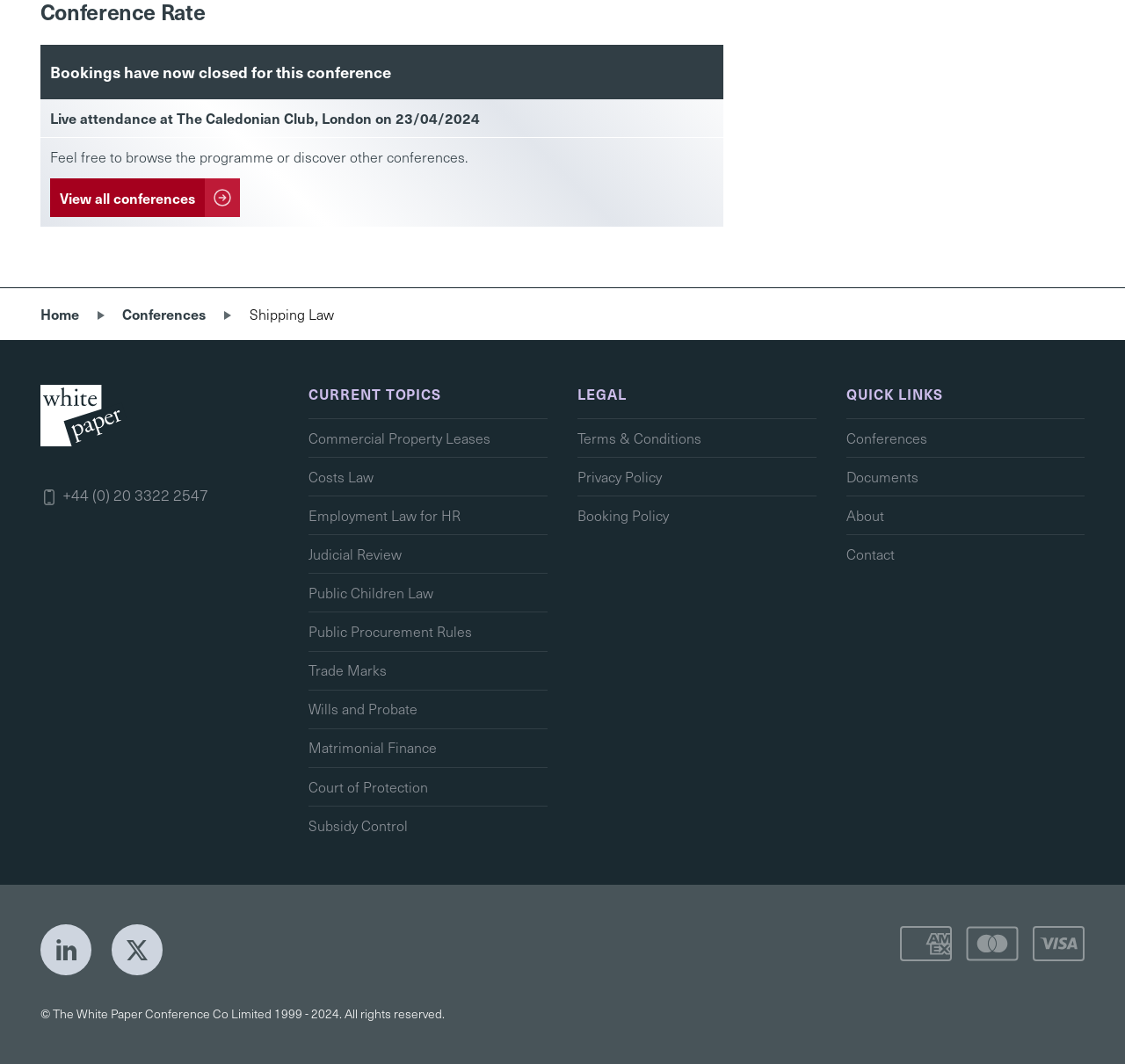What is the phone number provided on the webpage?
Please use the image to deliver a detailed and complete answer.

The phone number can be found by reading the StaticText element with the text '+44 (0) 20 3322 2547' which is located in the middle section of the webpage.